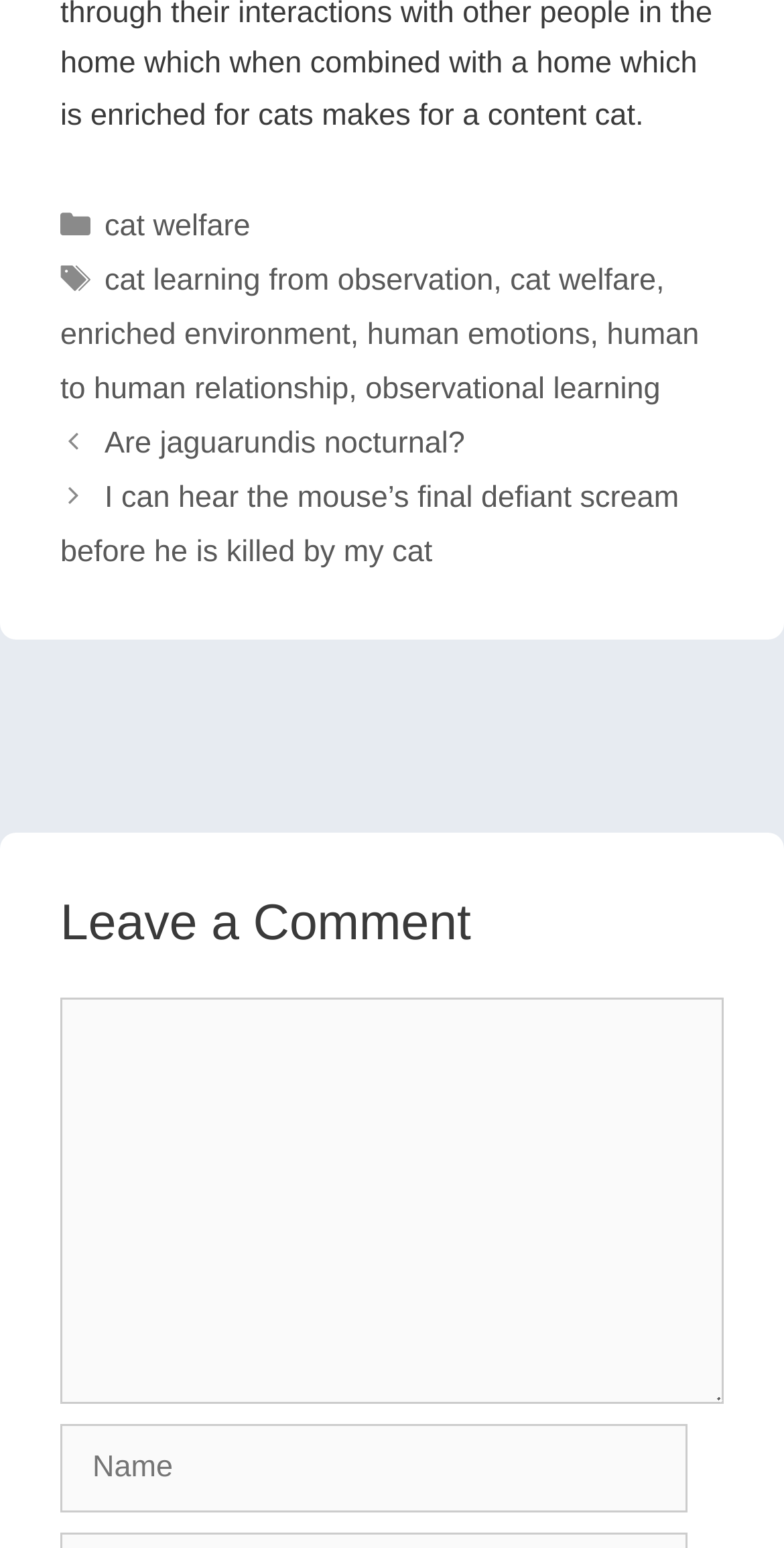Determine the bounding box coordinates of the clickable area required to perform the following instruction: "Enter your name". The coordinates should be represented as four float numbers between 0 and 1: [left, top, right, bottom].

[0.077, 0.92, 0.877, 0.977]